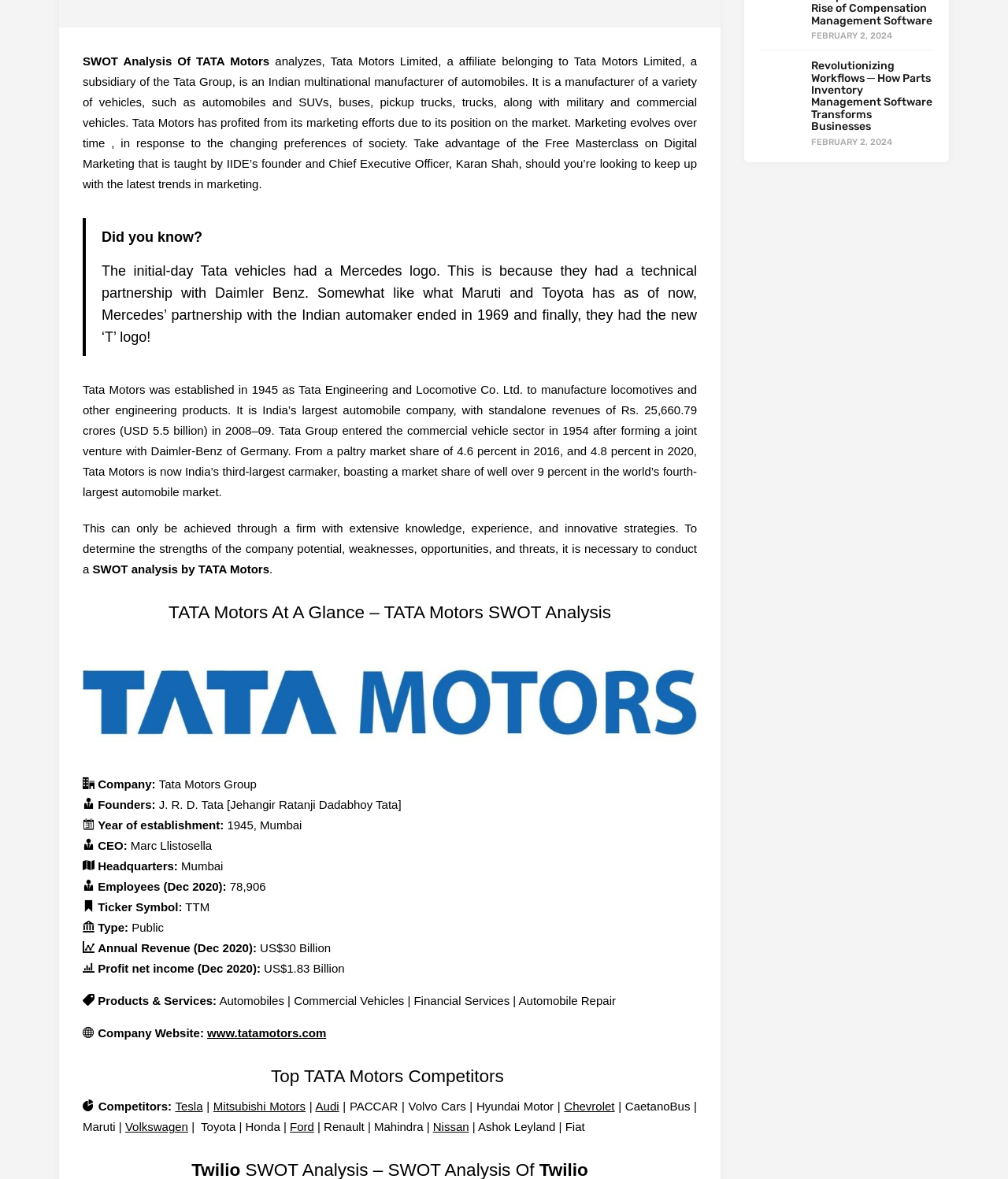Give the bounding box coordinates for this UI element: "Mitsubishi Motors". The coordinates should be four float numbers between 0 and 1, arranged as [left, top, right, bottom].

[0.212, 0.933, 0.303, 0.944]